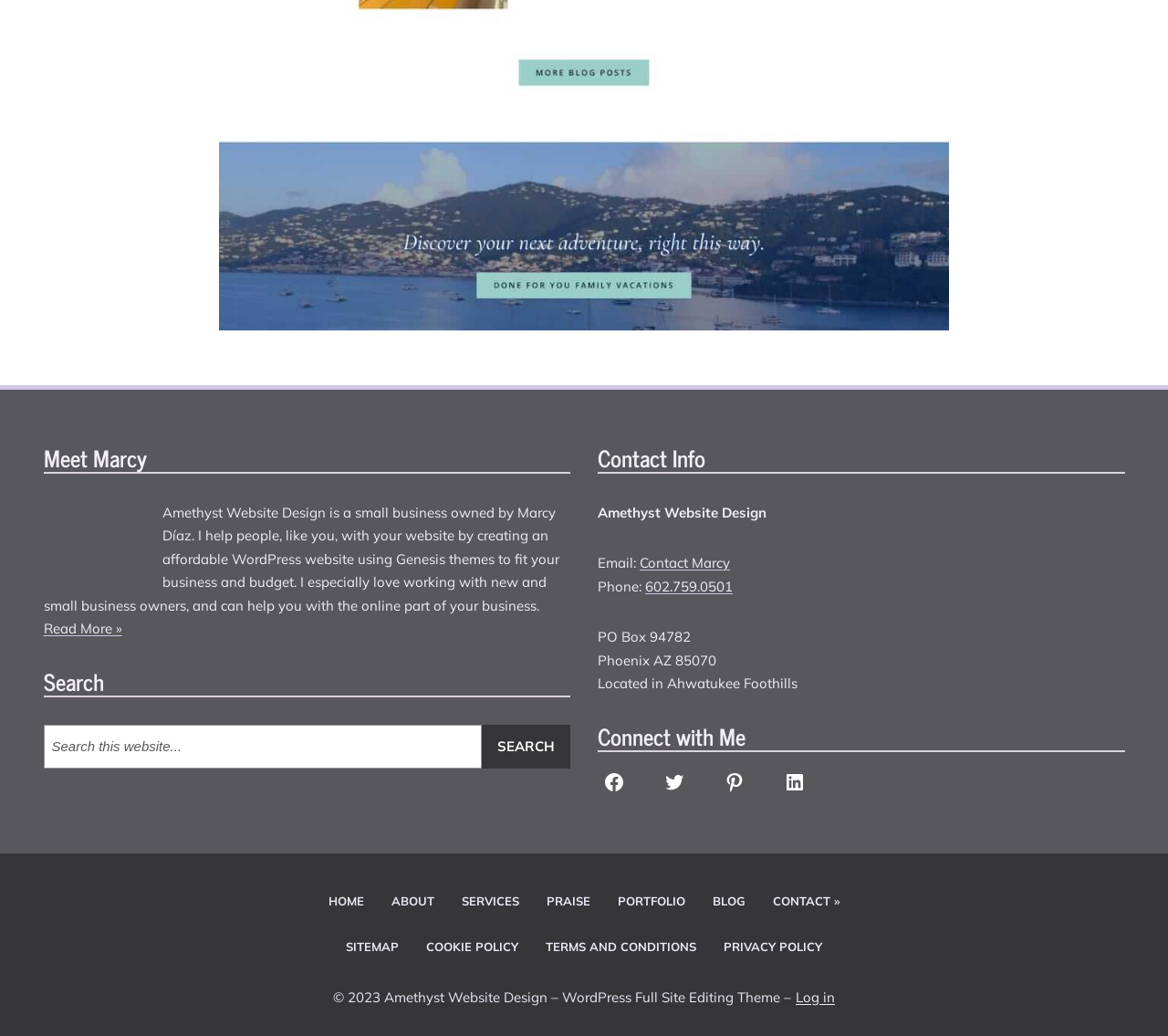Predict the bounding box coordinates of the area that should be clicked to accomplish the following instruction: "Contact Marcy". The bounding box coordinates should consist of four float numbers between 0 and 1, i.e., [left, top, right, bottom].

[0.548, 0.535, 0.625, 0.552]